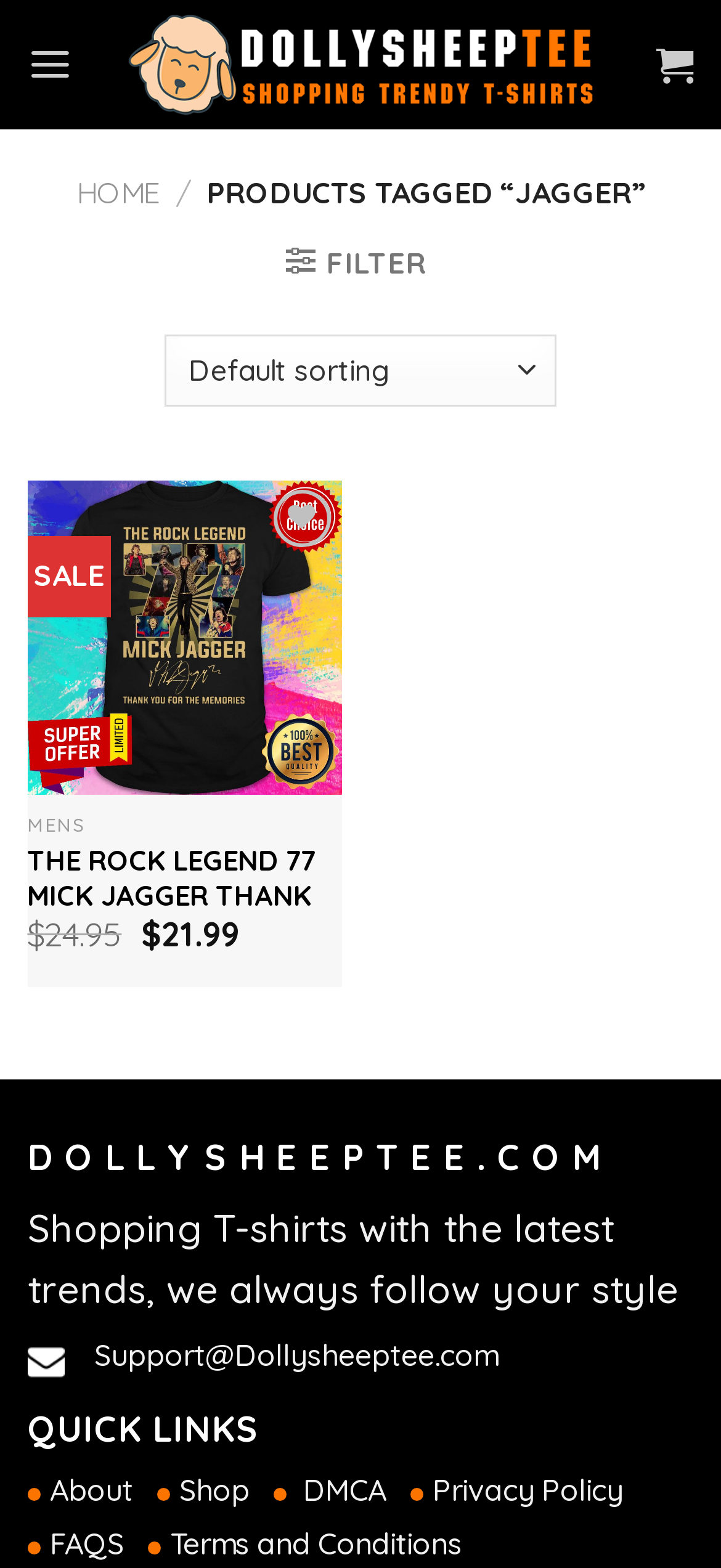What is the contact email of the website?
Using the image provided, answer with just one word or phrase.

Support@Dollysheeptee.com